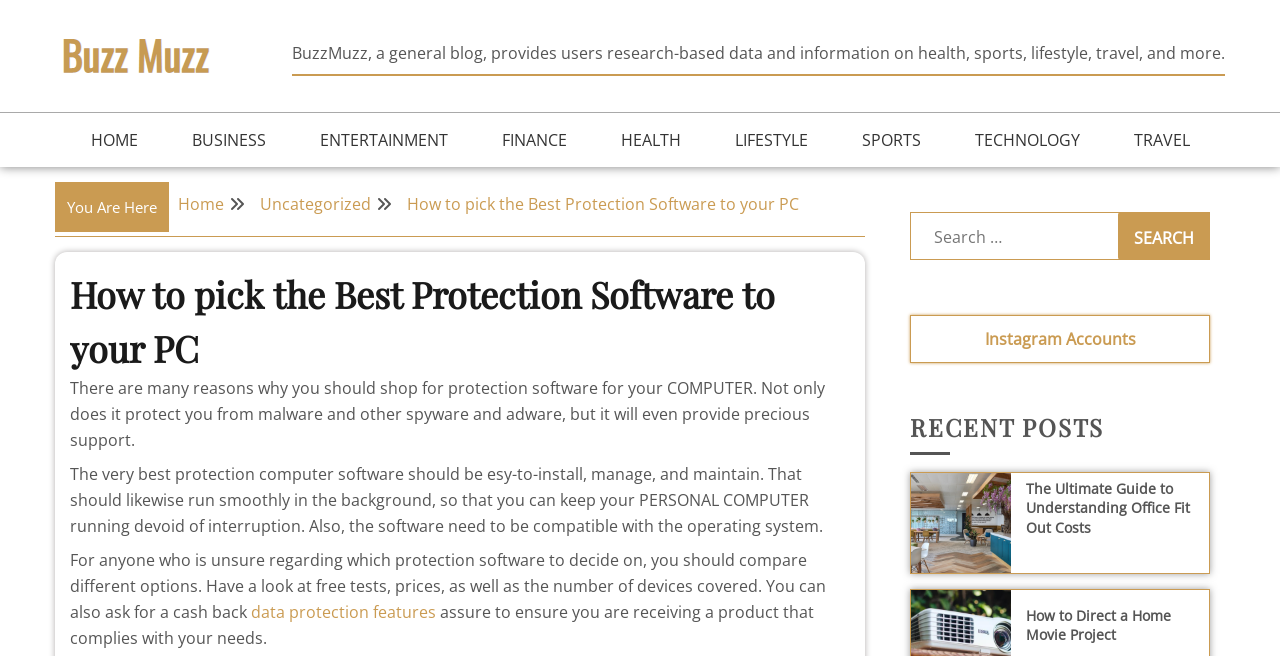Kindly determine the bounding box coordinates for the clickable area to achieve the given instruction: "Read the 'How to pick the Best Protection Software to your PC' article".

[0.055, 0.407, 0.664, 0.572]